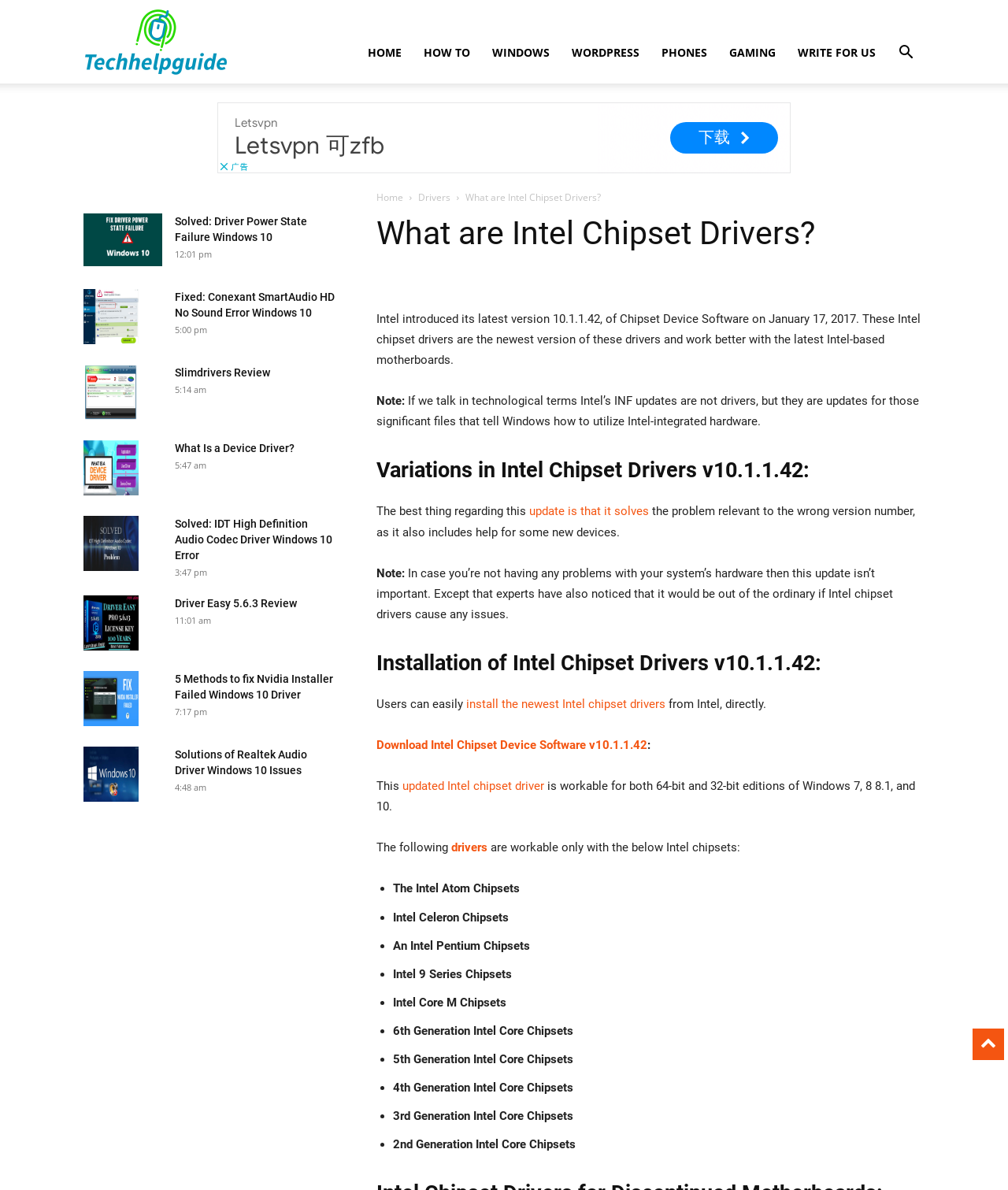Specify the bounding box coordinates of the area to click in order to execute this command: 'Read the article about 'What are Intel Chipset Drivers?''. The coordinates should consist of four float numbers ranging from 0 to 1, and should be formatted as [left, top, right, bottom].

[0.462, 0.16, 0.596, 0.171]